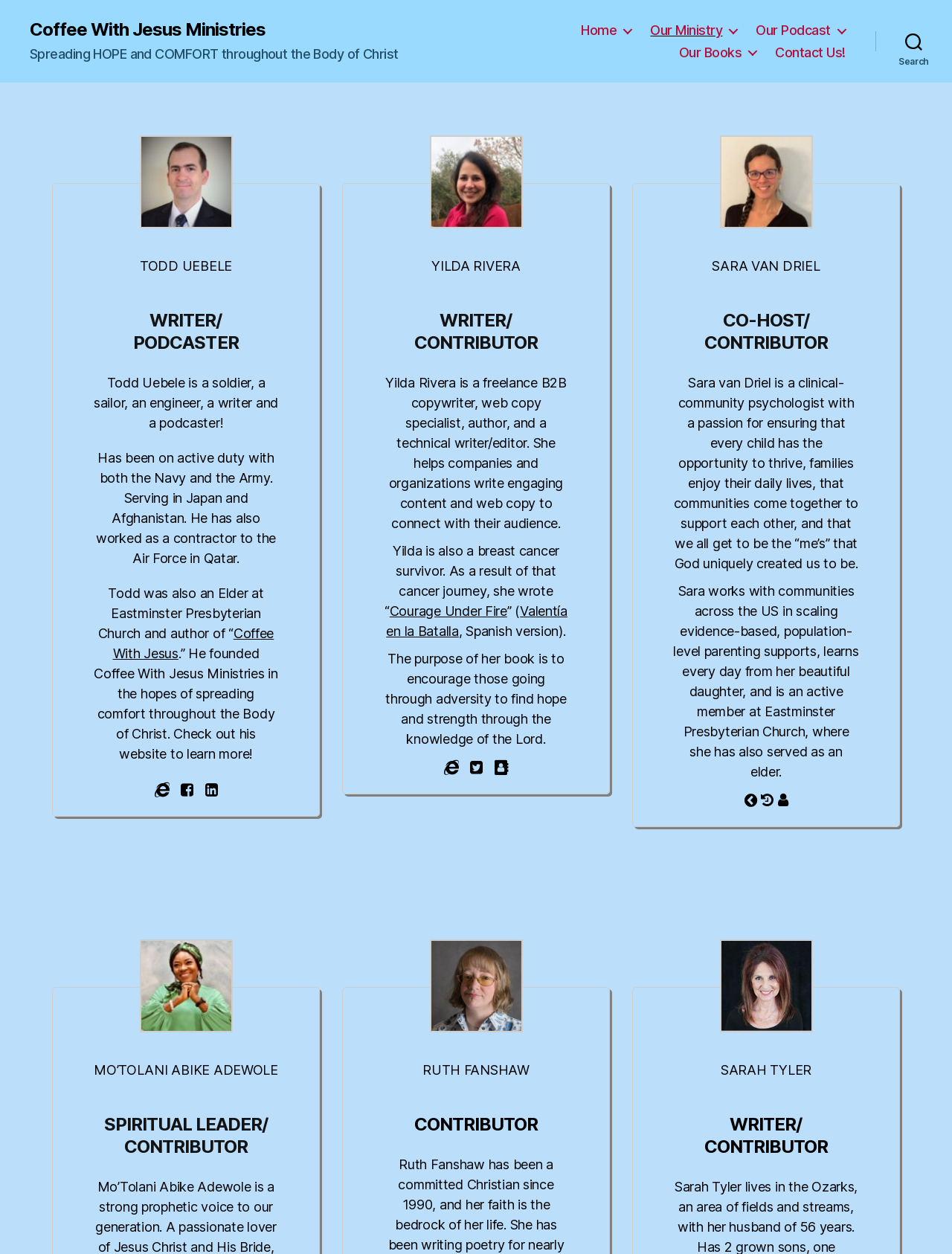Given the content of the image, can you provide a detailed answer to the question?
How many team members are introduced on this page?

I counted the number of team members introduced on this page by looking at the headings and static text elements. I found five team members: Todd Uebele, Yilda Rivera, Sara van Driel, Mo'Tolani Abike Adewole, and Ruth Fanshaw.